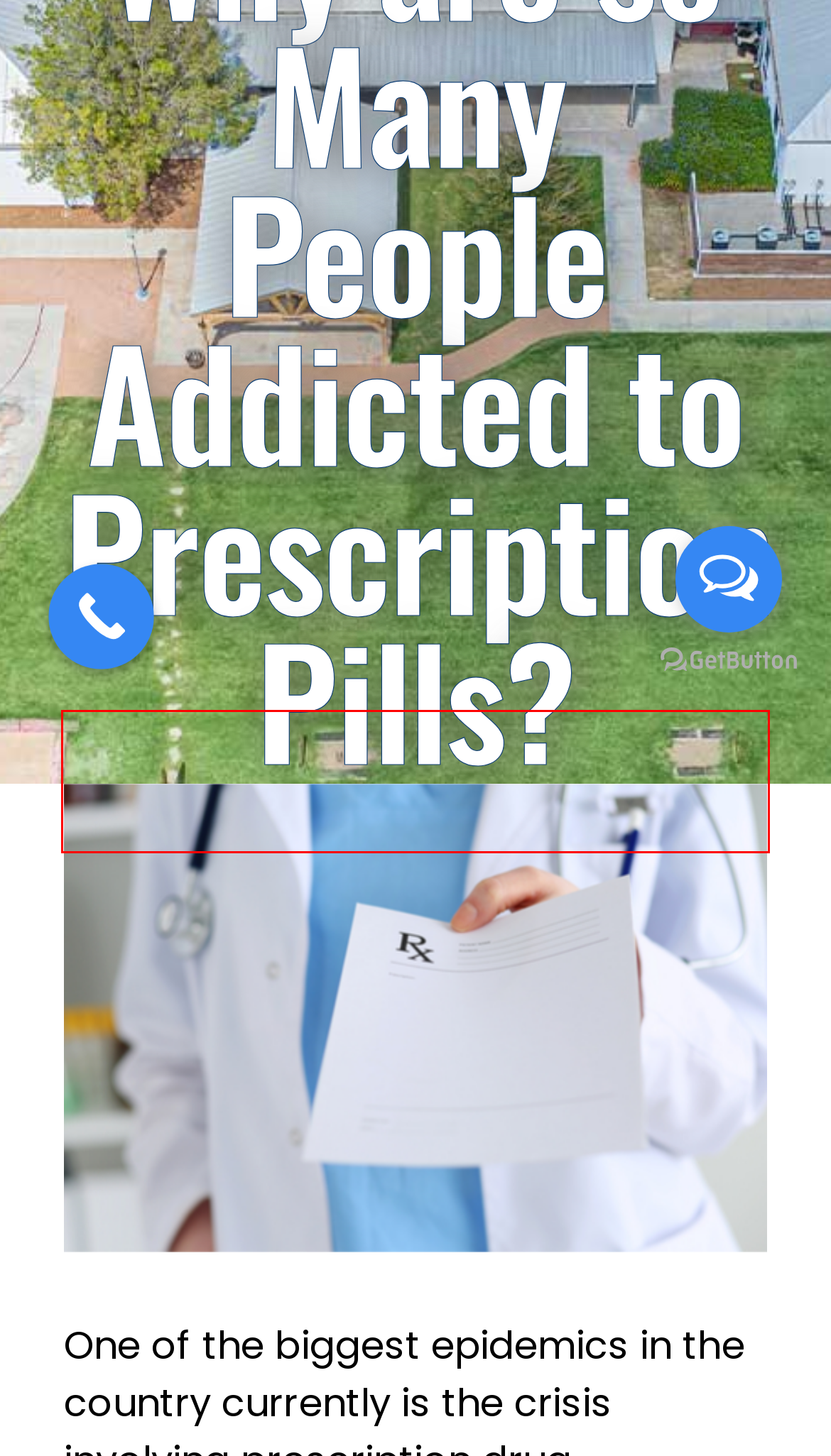You are presented with a screenshot of a webpage that includes a red bounding box around an element. Determine which webpage description best matches the page that results from clicking the element within the red bounding box. Here are the candidates:
A. Employer Brochure | Springboard Center
B. Floating Chat Button for WhatsApp, Facebook Messenger, Line etc. | GetButton.io
C. Privacy Policy | Springboard Center
D. Fentanyl Awareness
E. How Does Social Media Influence Alcoholism?
F. Rehab Admissions Odessa | Midland | Permian Basin
G. About
H. Sober Living Odessa | Midland | Springboard Center

A